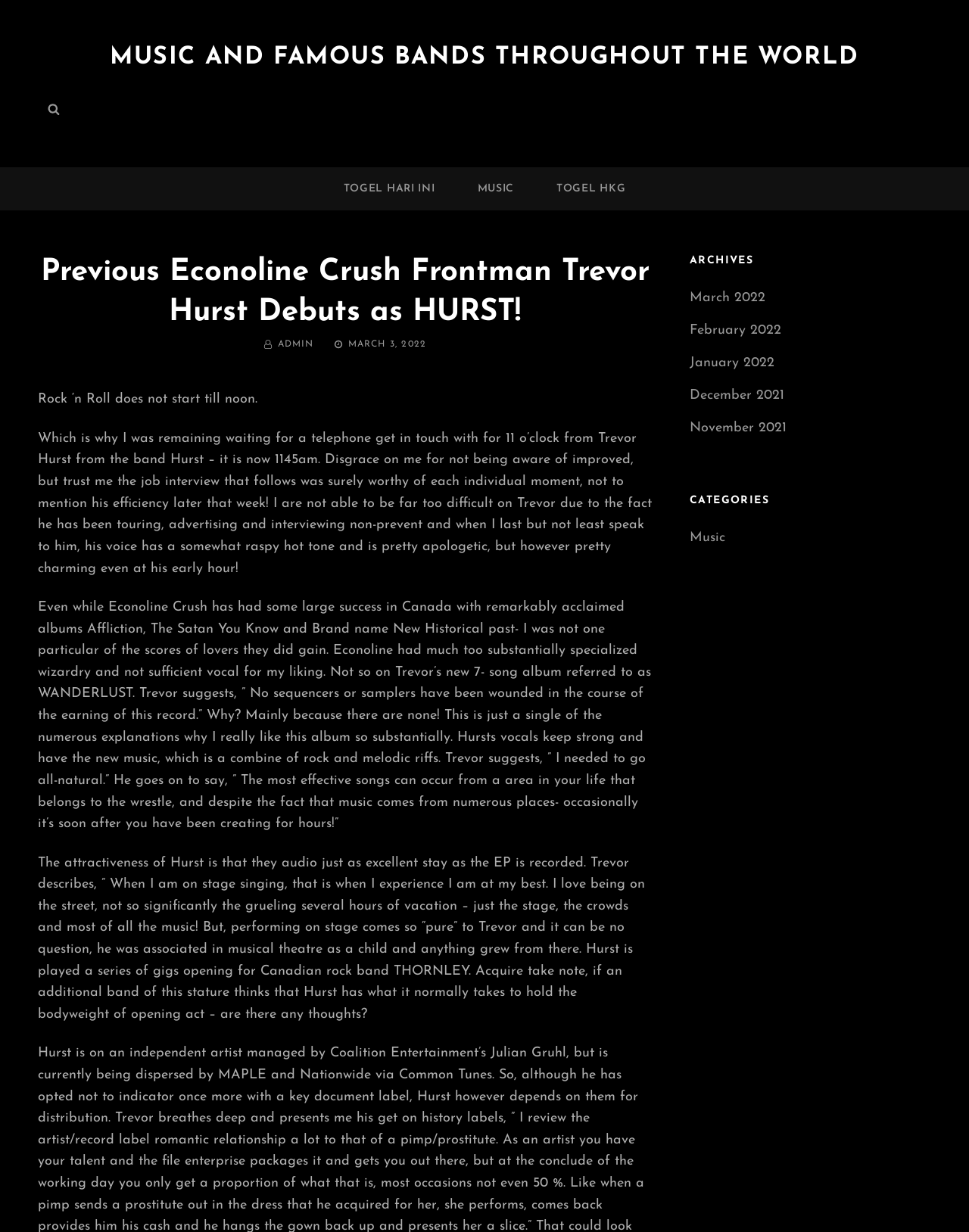Show the bounding box coordinates for the HTML element as described: "Music".

[0.712, 0.43, 0.748, 0.442]